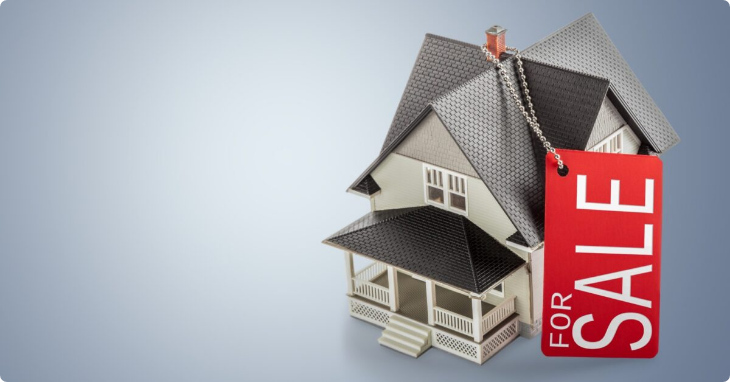Examine the image carefully and respond to the question with a detailed answer: 
What is the relevance of the image to individuals in a specific location?

The image is particularly relevant to individuals considering moving out of locations like Kansas City, Missouri, as it symbolizes the selling process of homes and the real estate market.